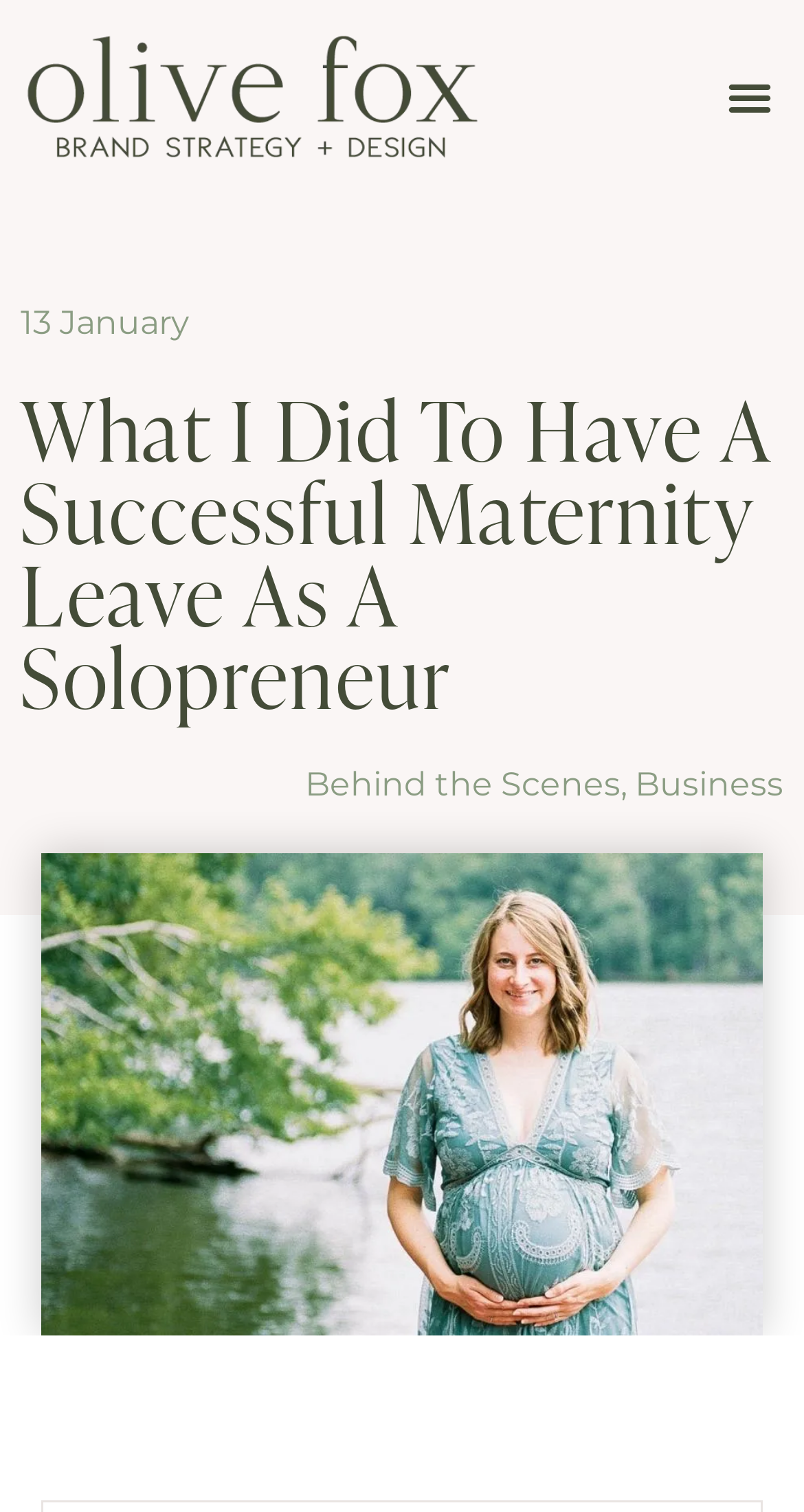Is the menu toggle button expanded?
Please provide a full and detailed response to the question.

I found the menu toggle button by looking at the button element on the webpage, which is located at the top right corner with a bounding box of [0.89, 0.042, 0.974, 0.087]. The 'expanded' property of this element is set to 'False', indicating that the menu toggle button is not expanded.